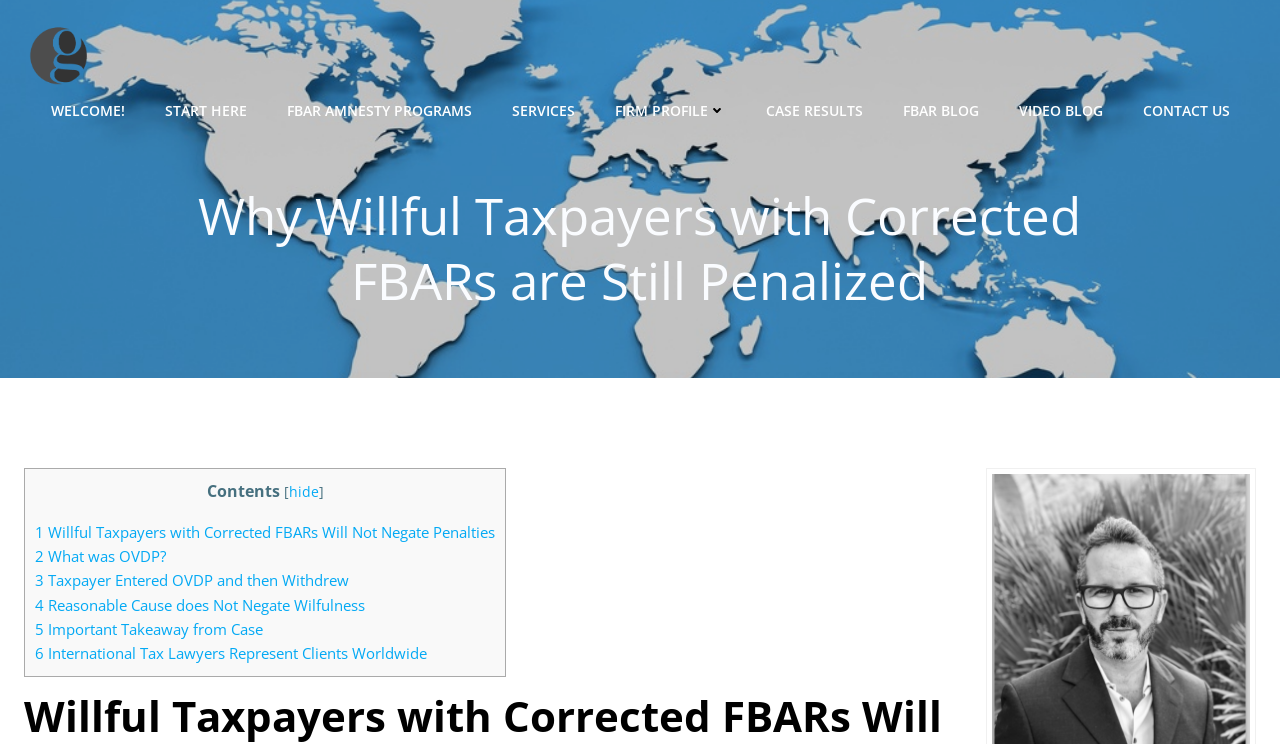Provide a brief response to the question using a single word or phrase: 
What type of lawyers are mentioned in the article?

International Tax Lawyers